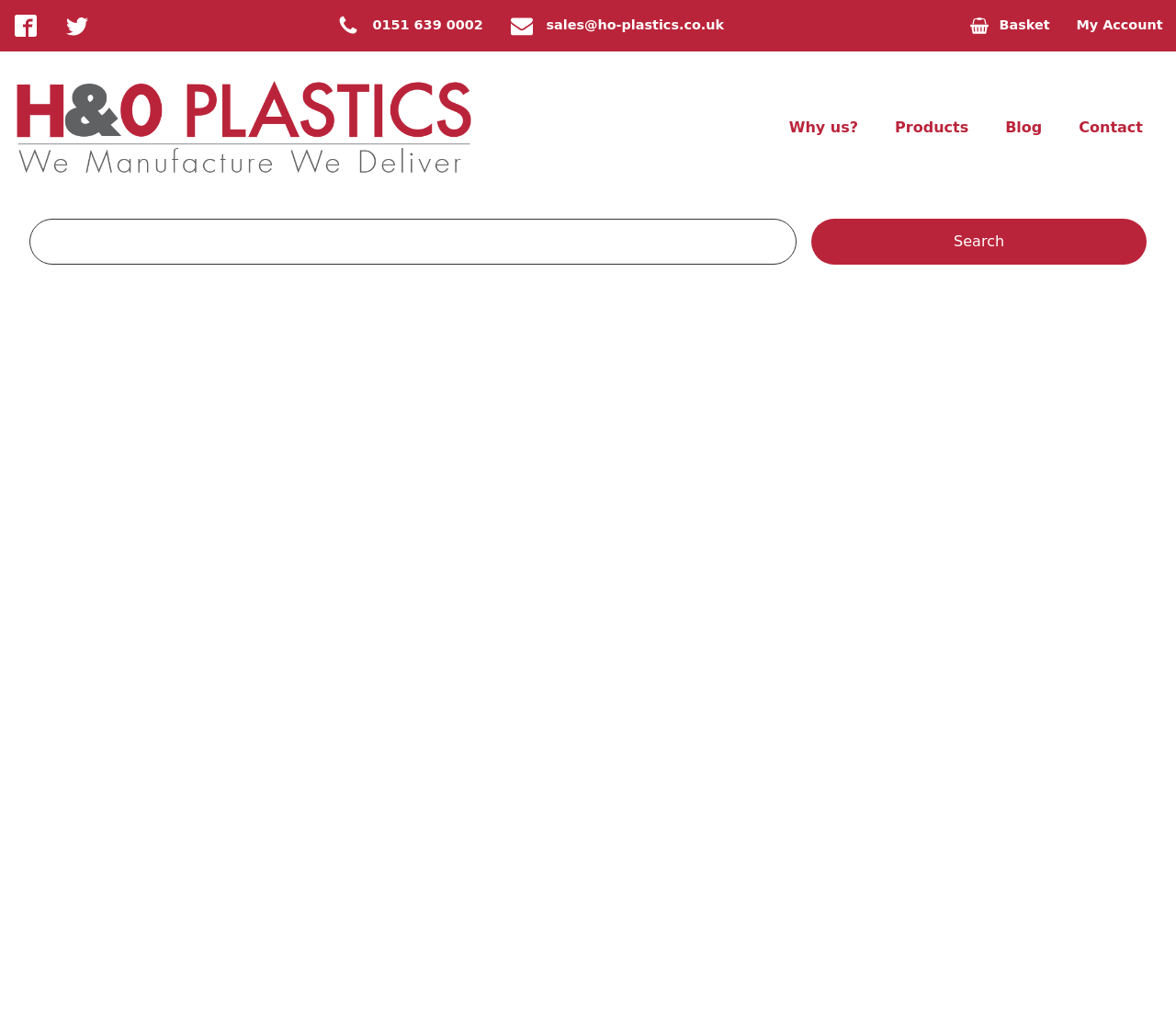Is the search bar required?
Carefully analyze the image and provide a detailed answer to the question.

I examined the search bar and found that it has a 'required: False' attribute, indicating that it is not a required field.